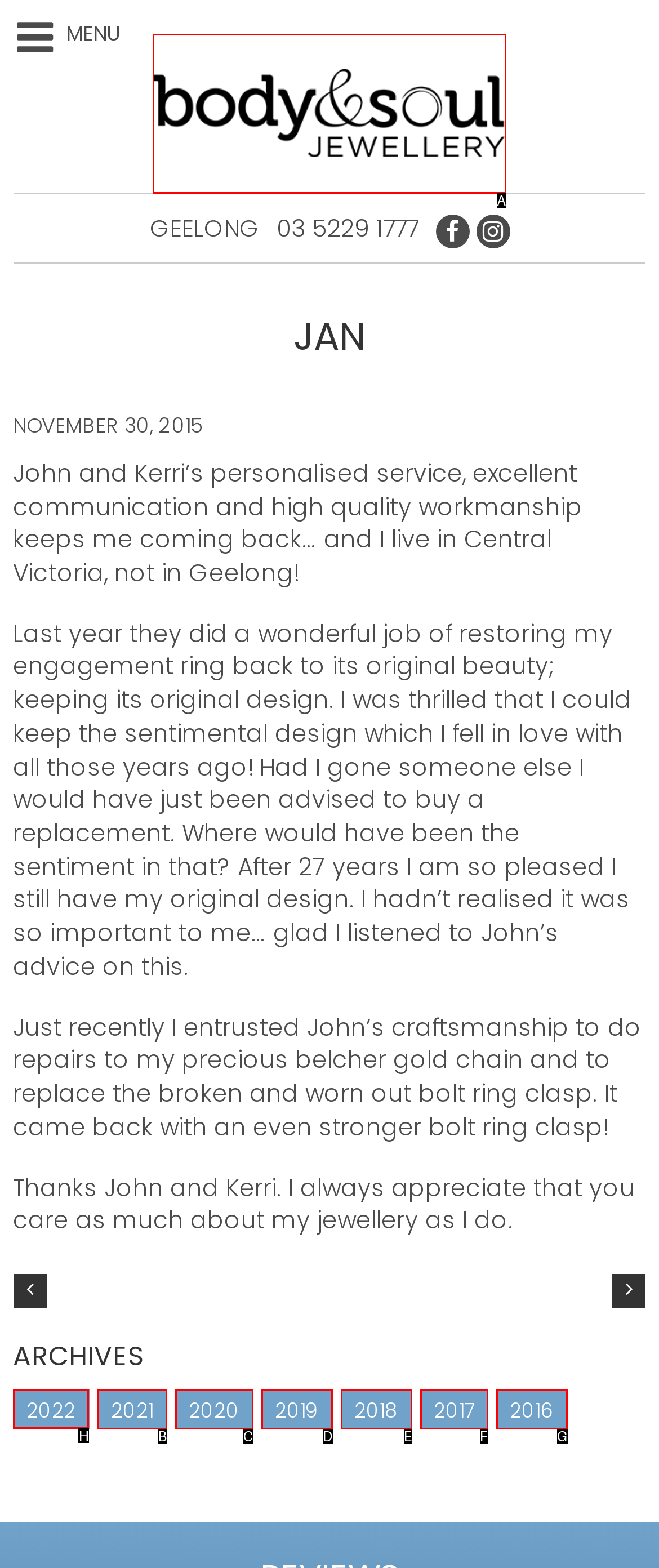Identify the correct UI element to click on to achieve the task: View posts from 2022. Provide the letter of the appropriate element directly from the available choices.

H